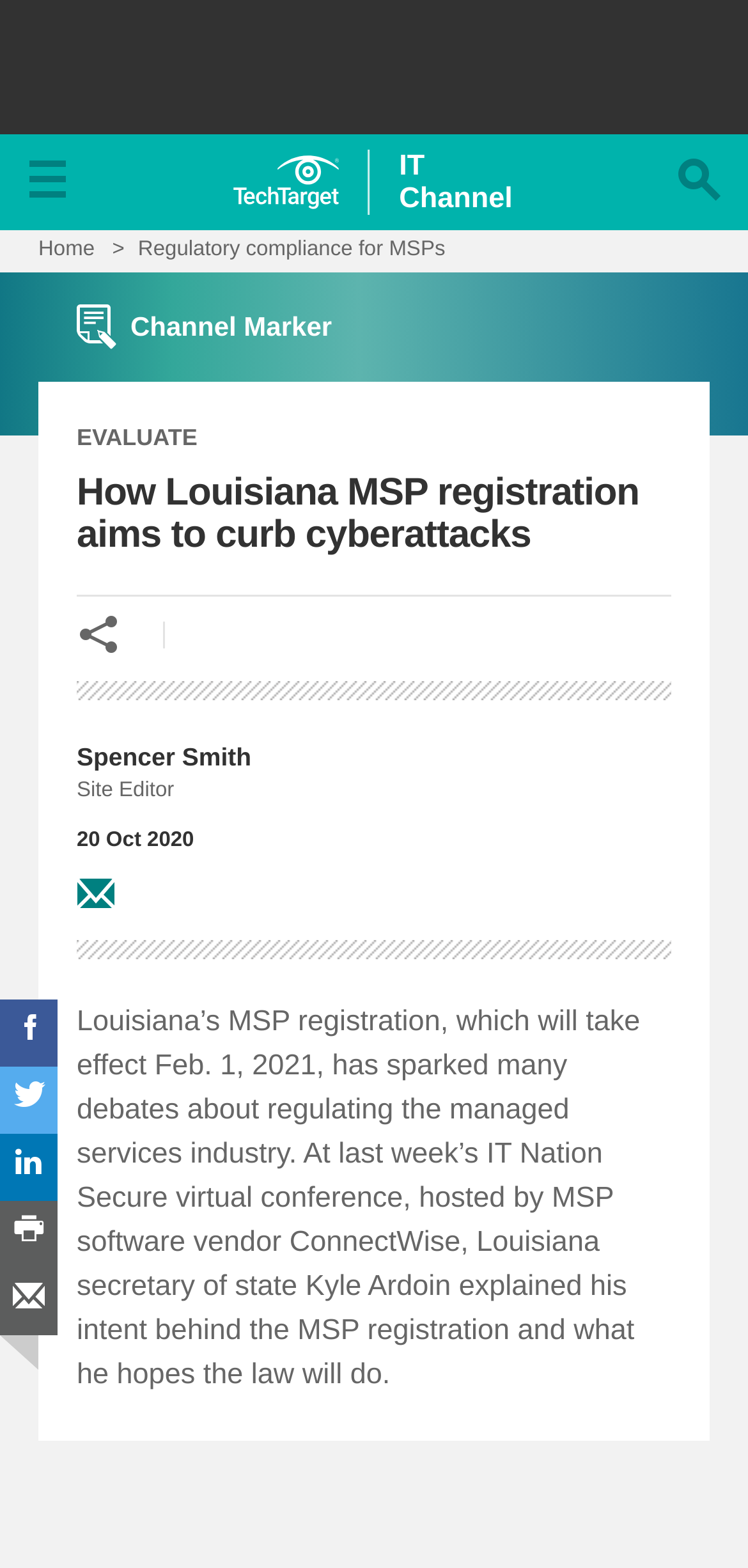Pinpoint the bounding box coordinates of the clickable element needed to complete the instruction: "Read about regulatory compliance for MSPs". The coordinates should be provided as four float numbers between 0 and 1: [left, top, right, bottom].

[0.184, 0.152, 0.595, 0.166]